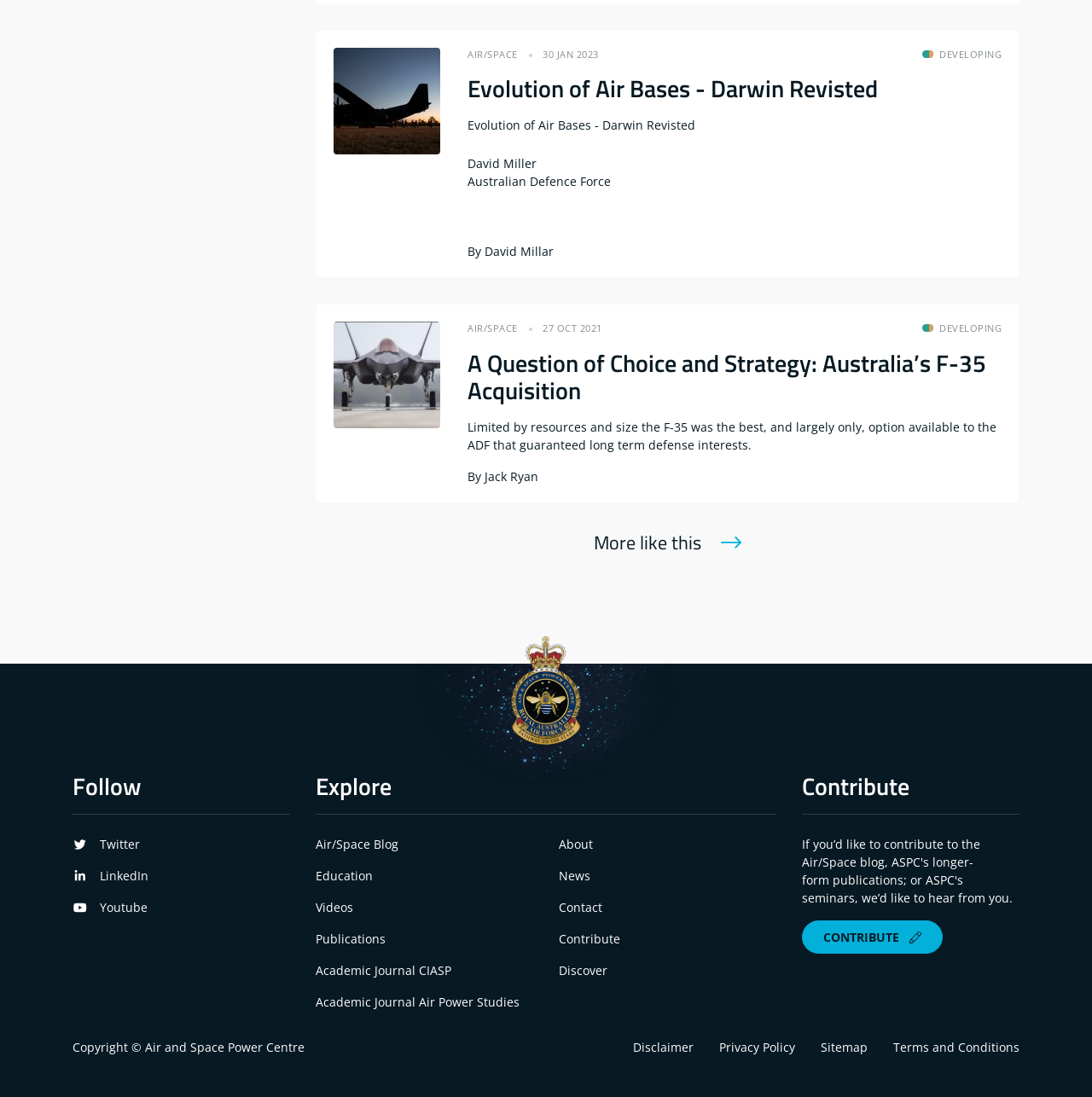Locate the bounding box coordinates of the element that should be clicked to fulfill the instruction: "Explore Air/Space Blog".

[0.289, 0.762, 0.365, 0.777]